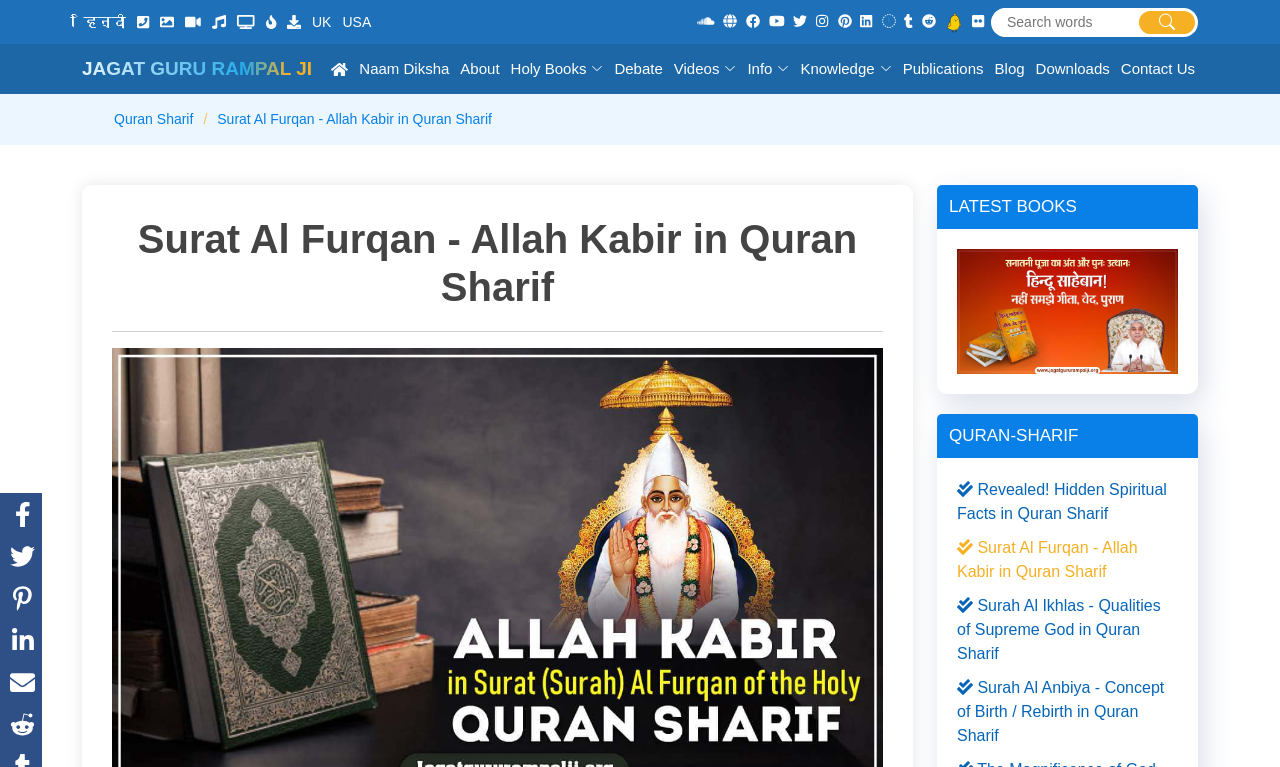Generate the text content of the main heading of the webpage.

Surat Al Furqan - Allah Kabir in Quran Sharif